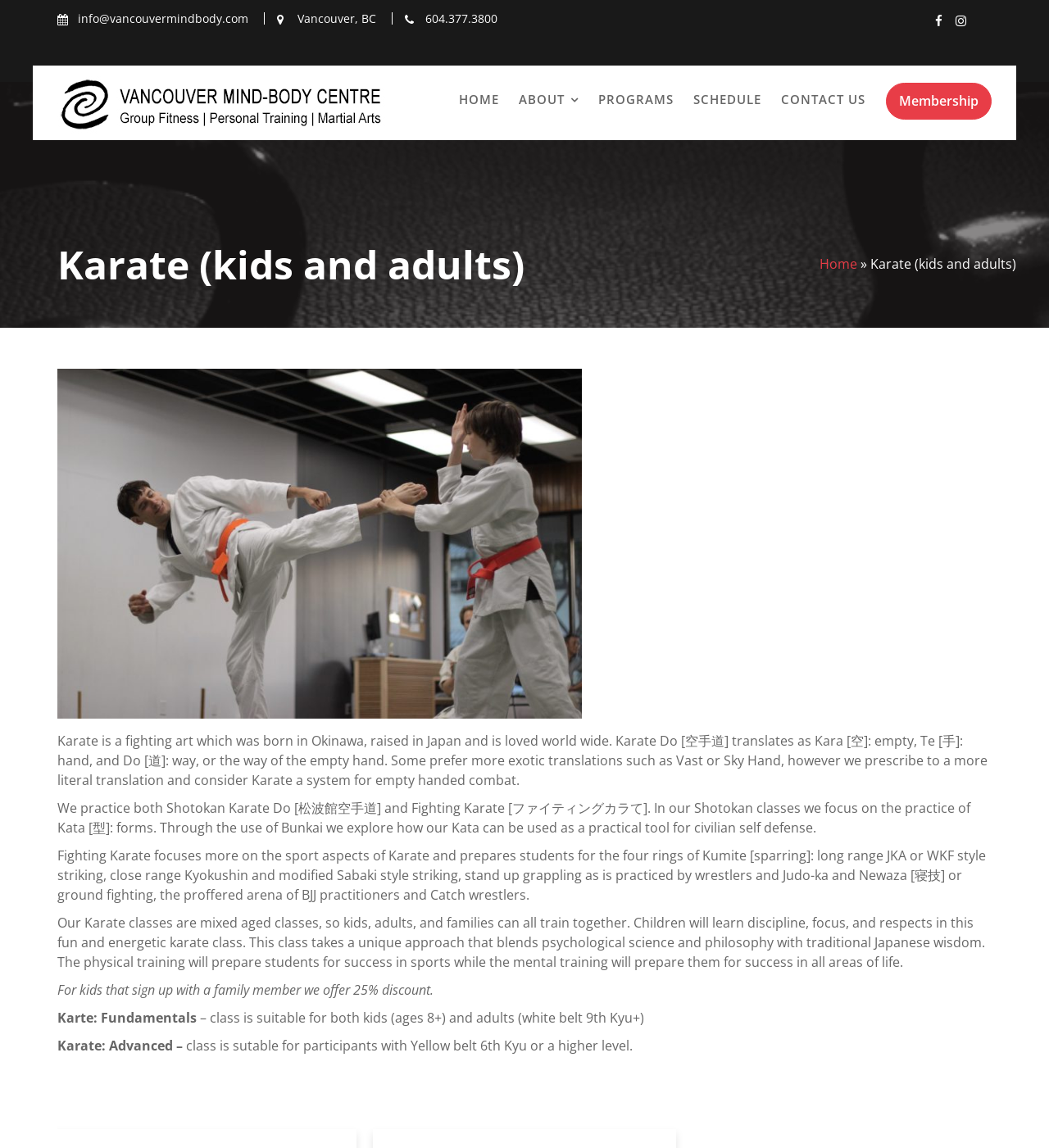What is the purpose of the Karate classes for kids?
Please interpret the details in the image and answer the question thoroughly.

According to the webpage content, the Karate classes for kids aim to teach them discipline, focus, and respect, in addition to physical training, which prepares them for success in sports, and mental training, which prepares them for success in all areas of life.